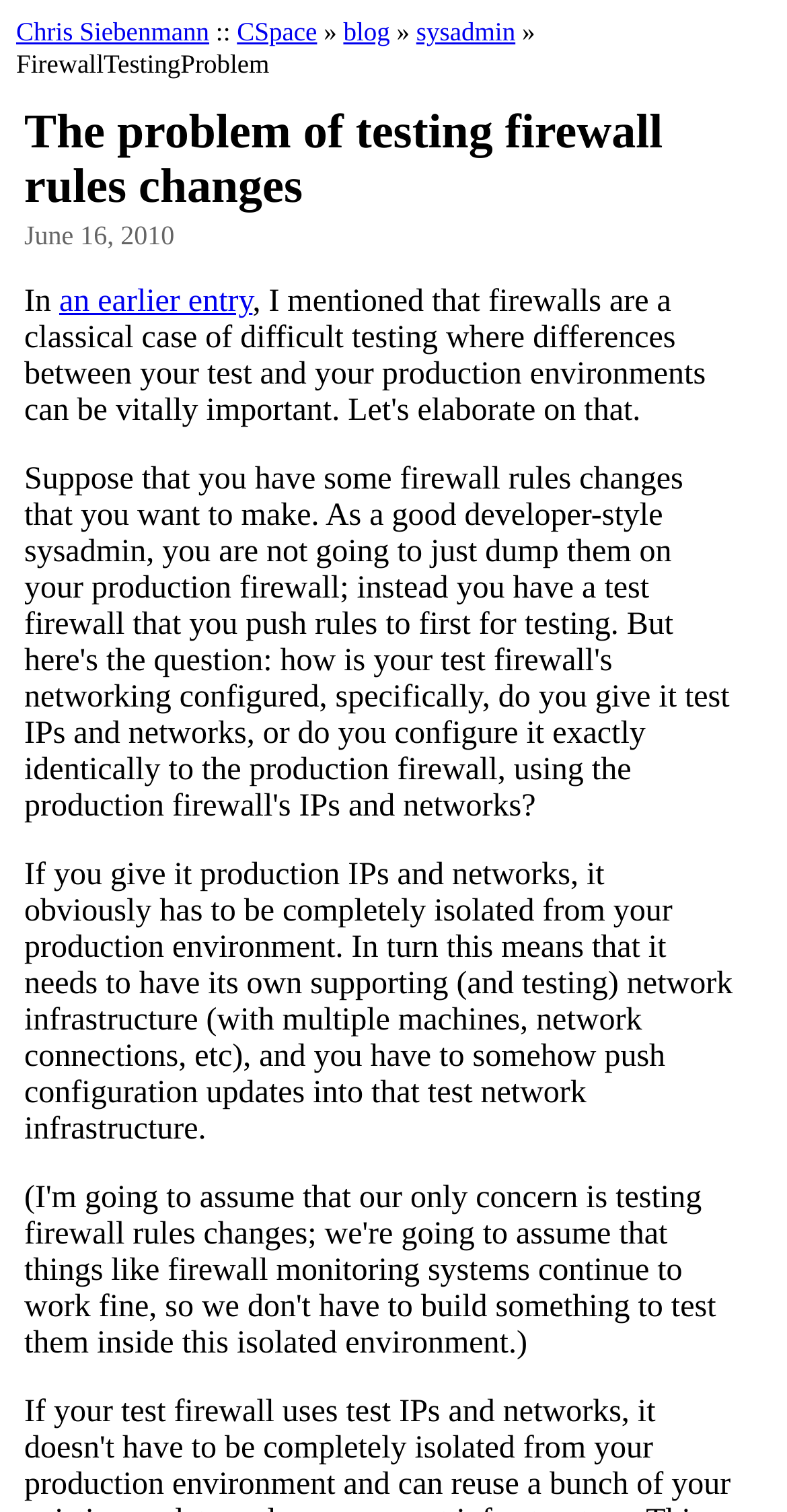What is the main topic of the blog post?
We need a detailed and meticulous answer to the question.

The main topic of the blog post can be determined by looking at the main heading of the webpage, which states 'The problem of testing firewall rules changes', indicating that the blog post discusses the problem of testing firewall rules changes.